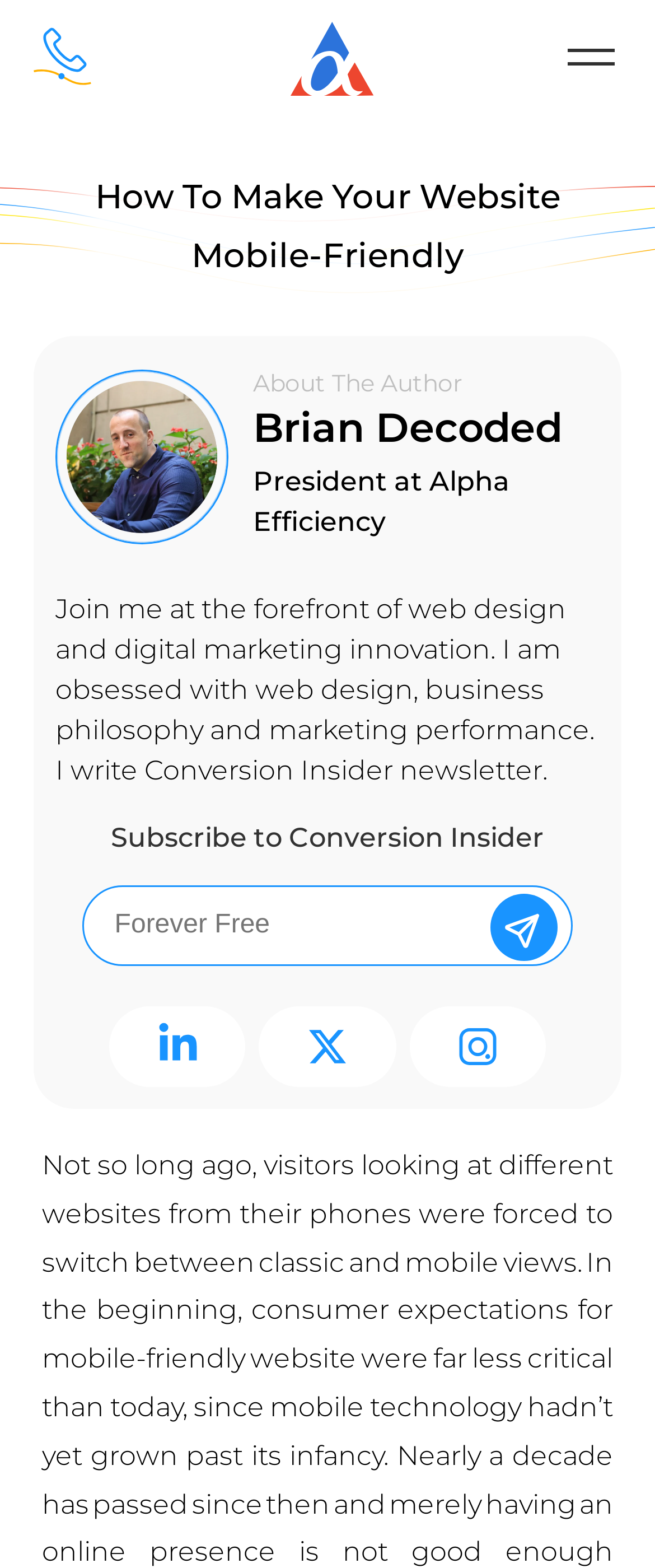Answer the question below with a single word or a brief phrase: 
What is the topic of the webpage?

Making a website mobile-friendly